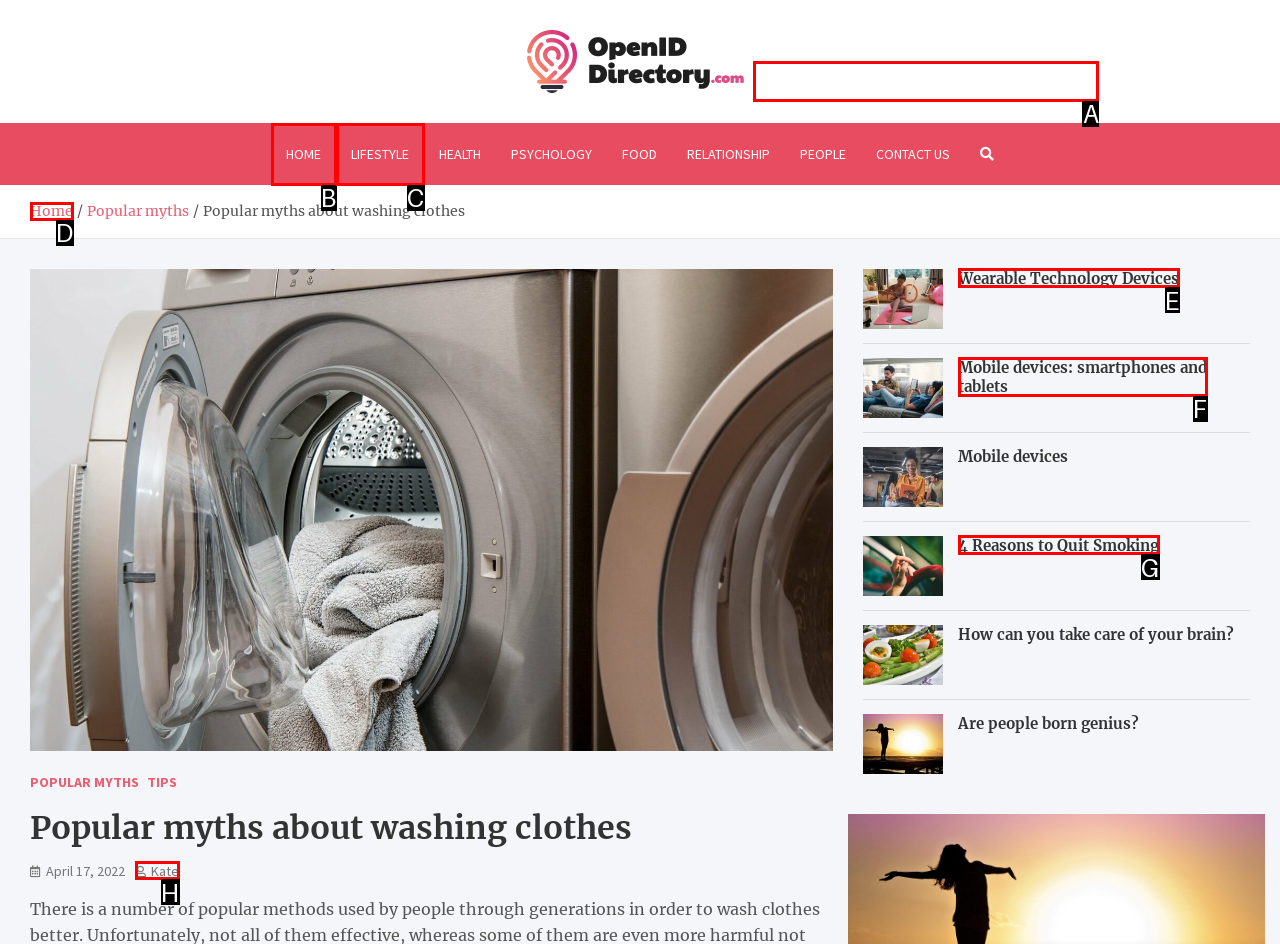Choose the option that matches the following description: 4 Reasons to Quit Smoking
Answer with the letter of the correct option.

G